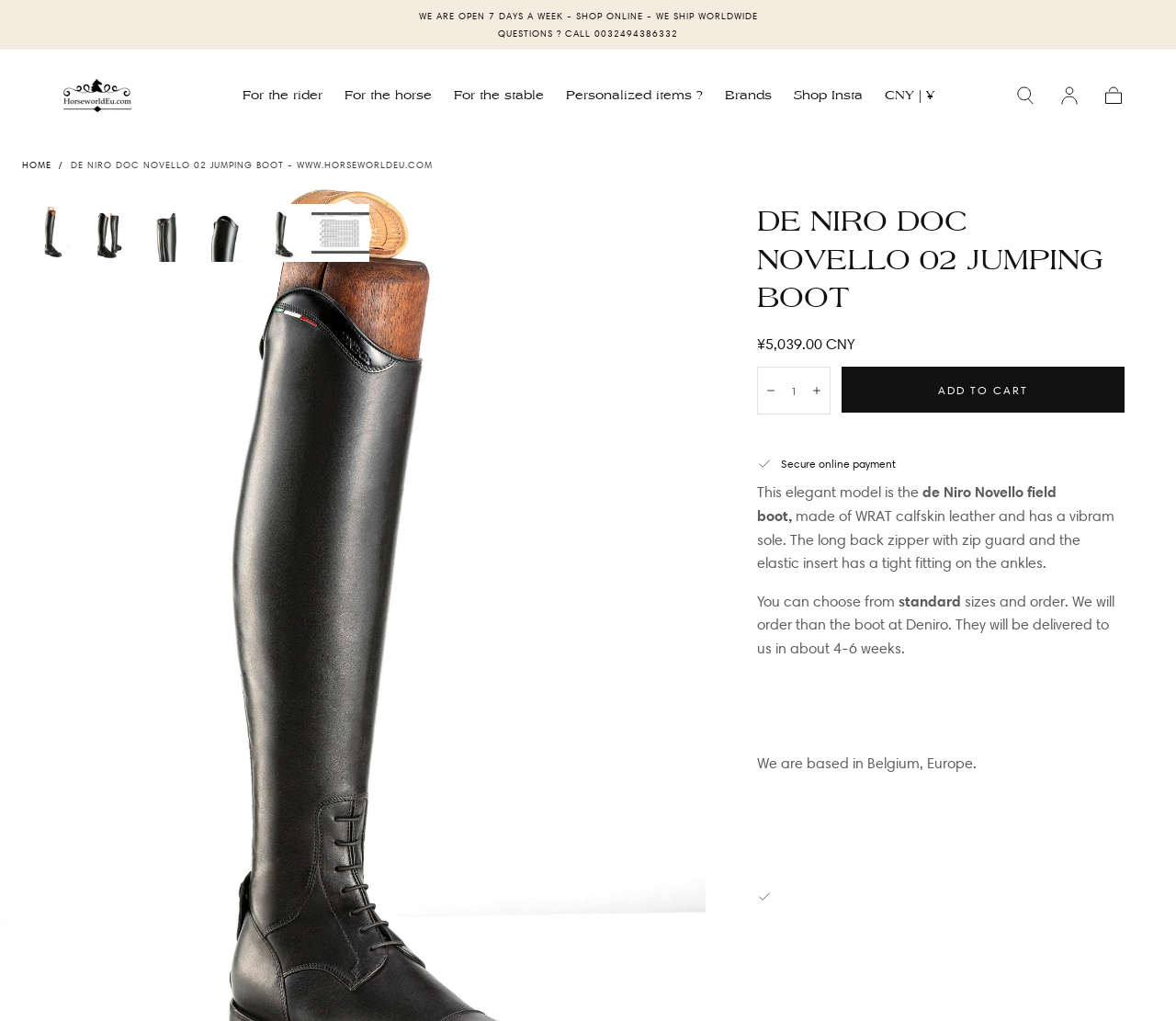Using the format (top-left x, top-left y, bottom-right x, bottom-right y), provide the bounding box coordinates for the described UI element. All values should be floating point numbers between 0 and 1: Decrease

[0.648, 0.36, 0.663, 0.405]